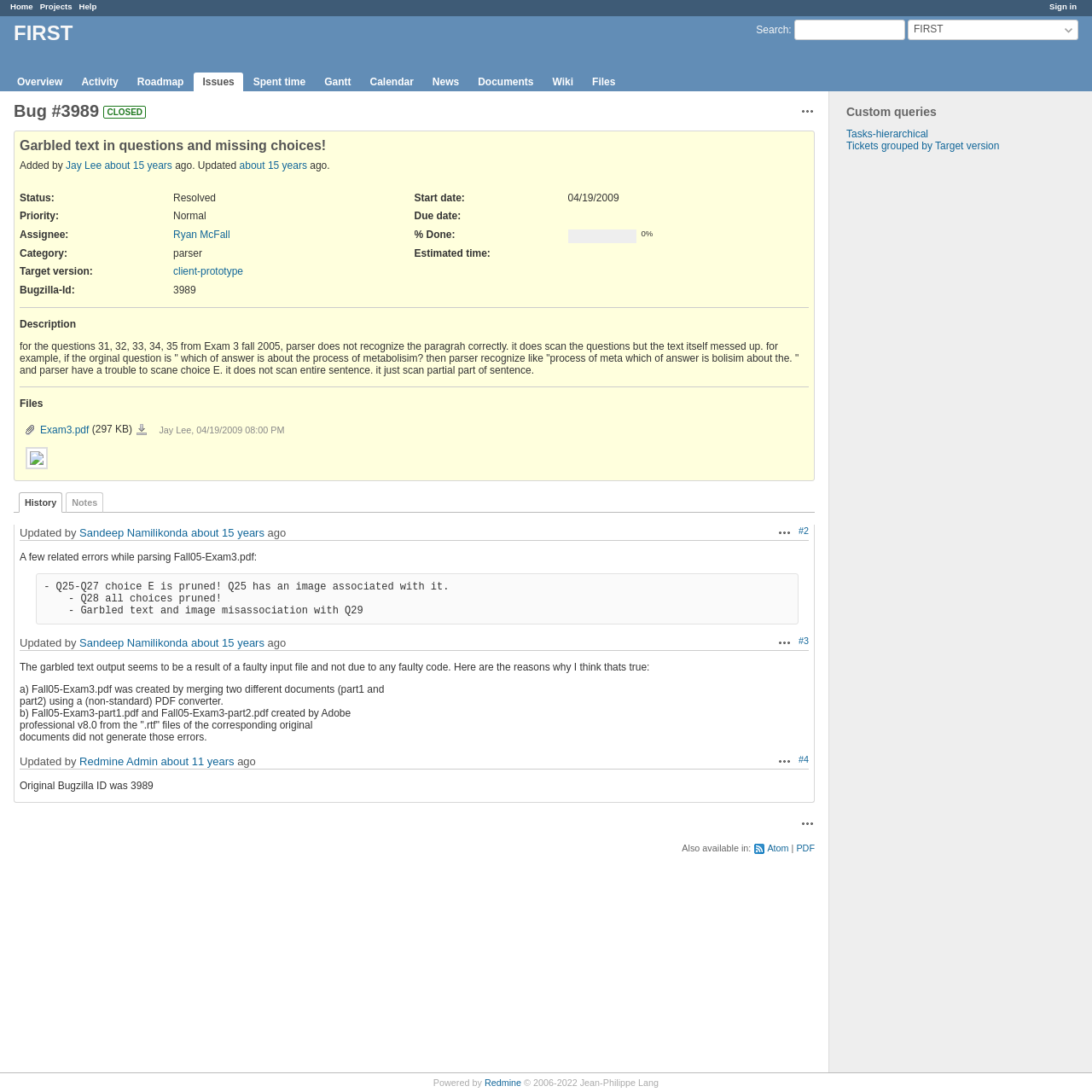Can you give a comprehensive explanation to the question given the content of the image?
What is the status of Bug #3989?

The status of Bug #3989 is Resolved, which can be found in the bug details section of the webpage.